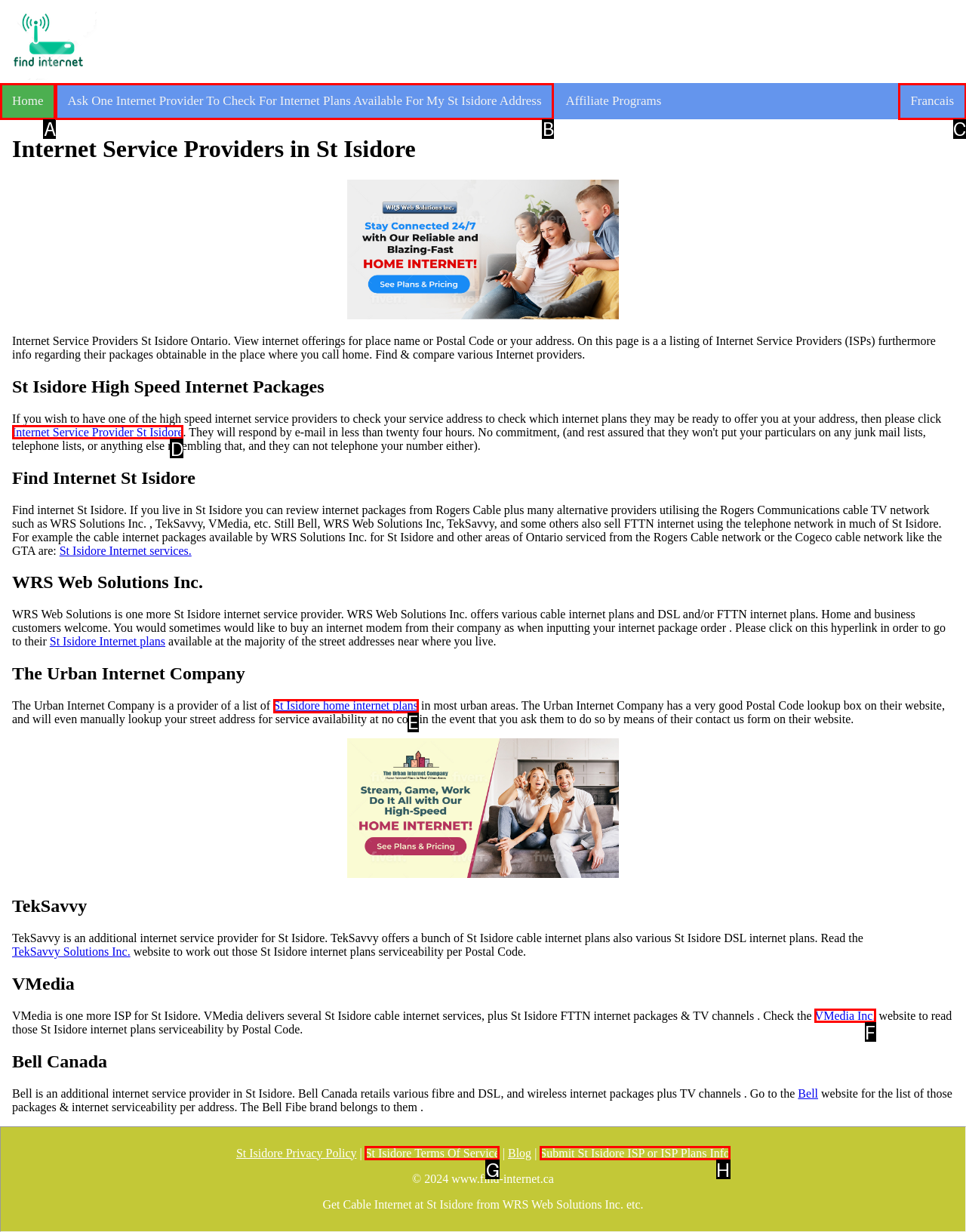Tell me which one HTML element best matches the description: Home Answer with the option's letter from the given choices directly.

A